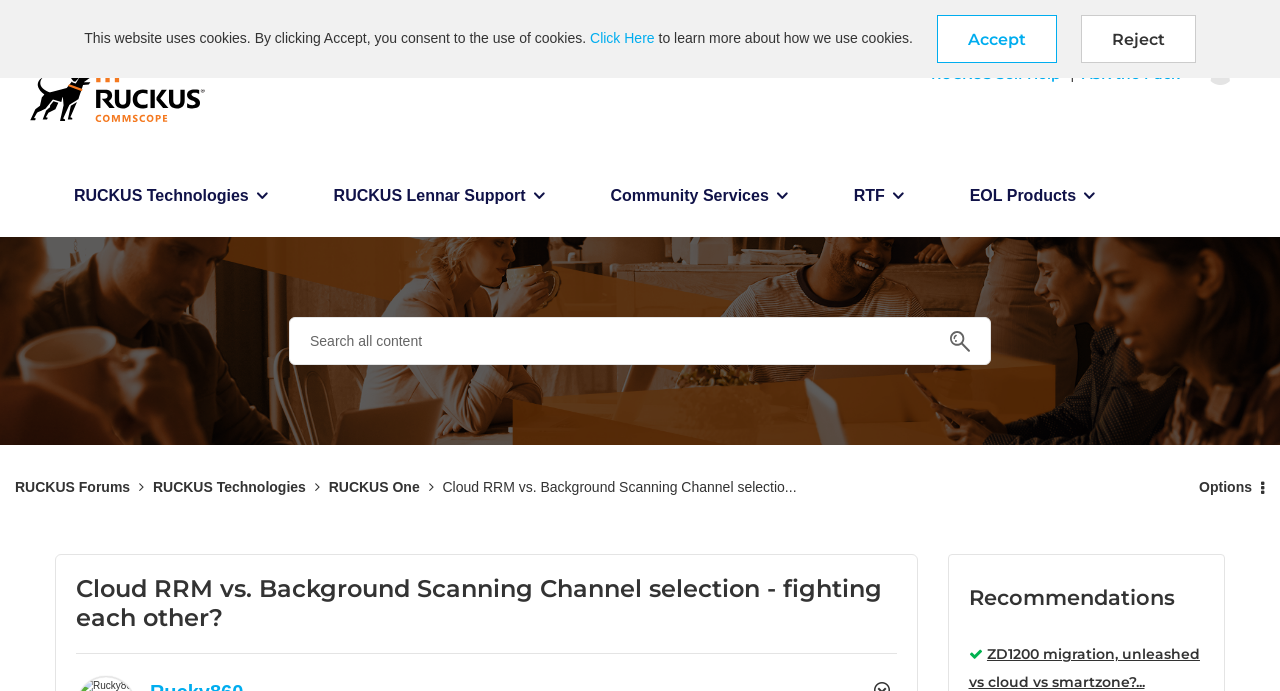Identify the bounding box coordinates for the region of the element that should be clicked to carry out the instruction: "Go back to support portal". The bounding box coordinates should be four float numbers between 0 and 1, i.e., [left, top, right, bottom].

[0.0, 0.0, 0.156, 0.039]